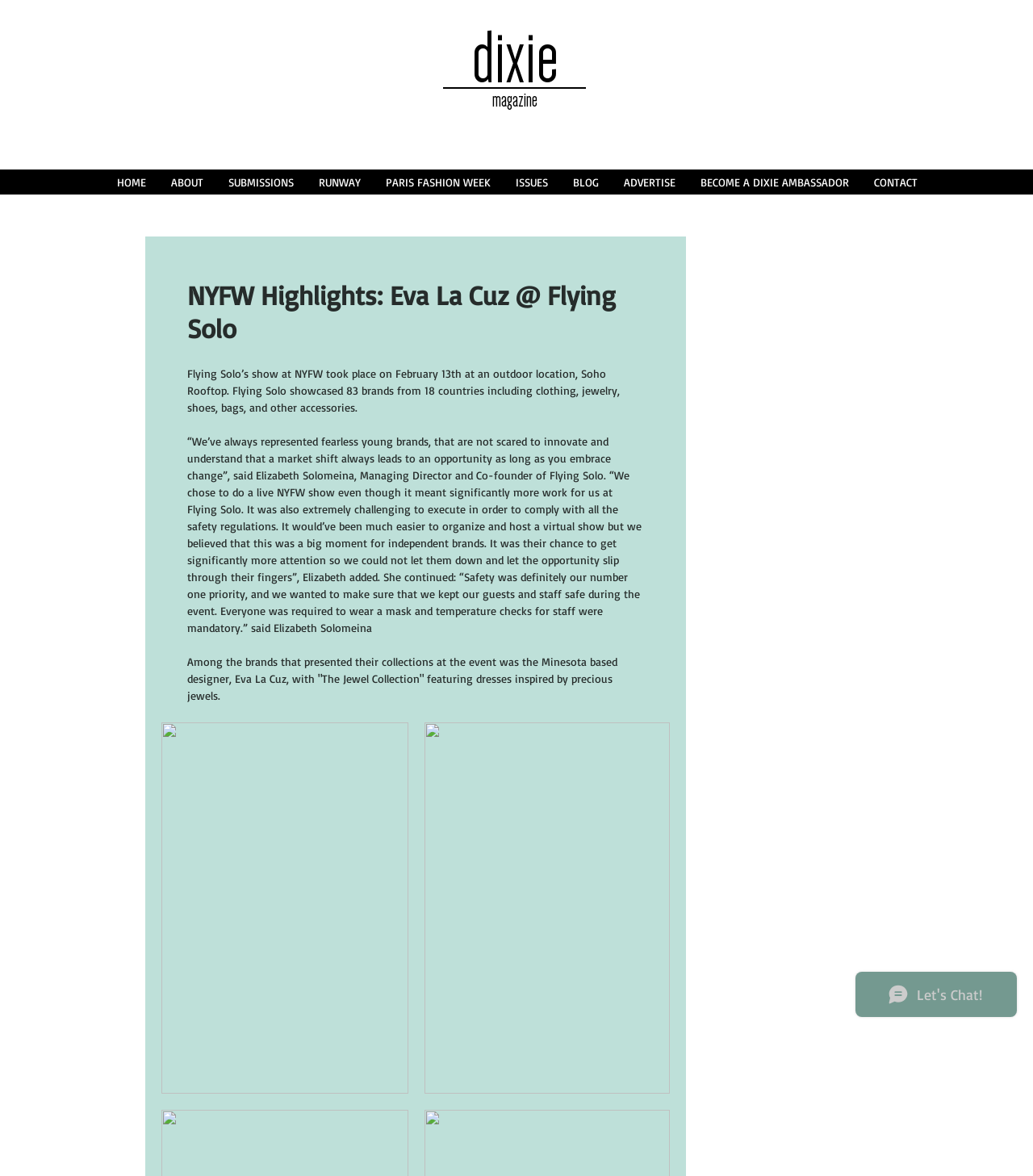Find the bounding box coordinates of the area that needs to be clicked in order to achieve the following instruction: "Click on the HOME link". The coordinates should be specified as four float numbers between 0 and 1, i.e., [left, top, right, bottom].

[0.1, 0.144, 0.153, 0.165]